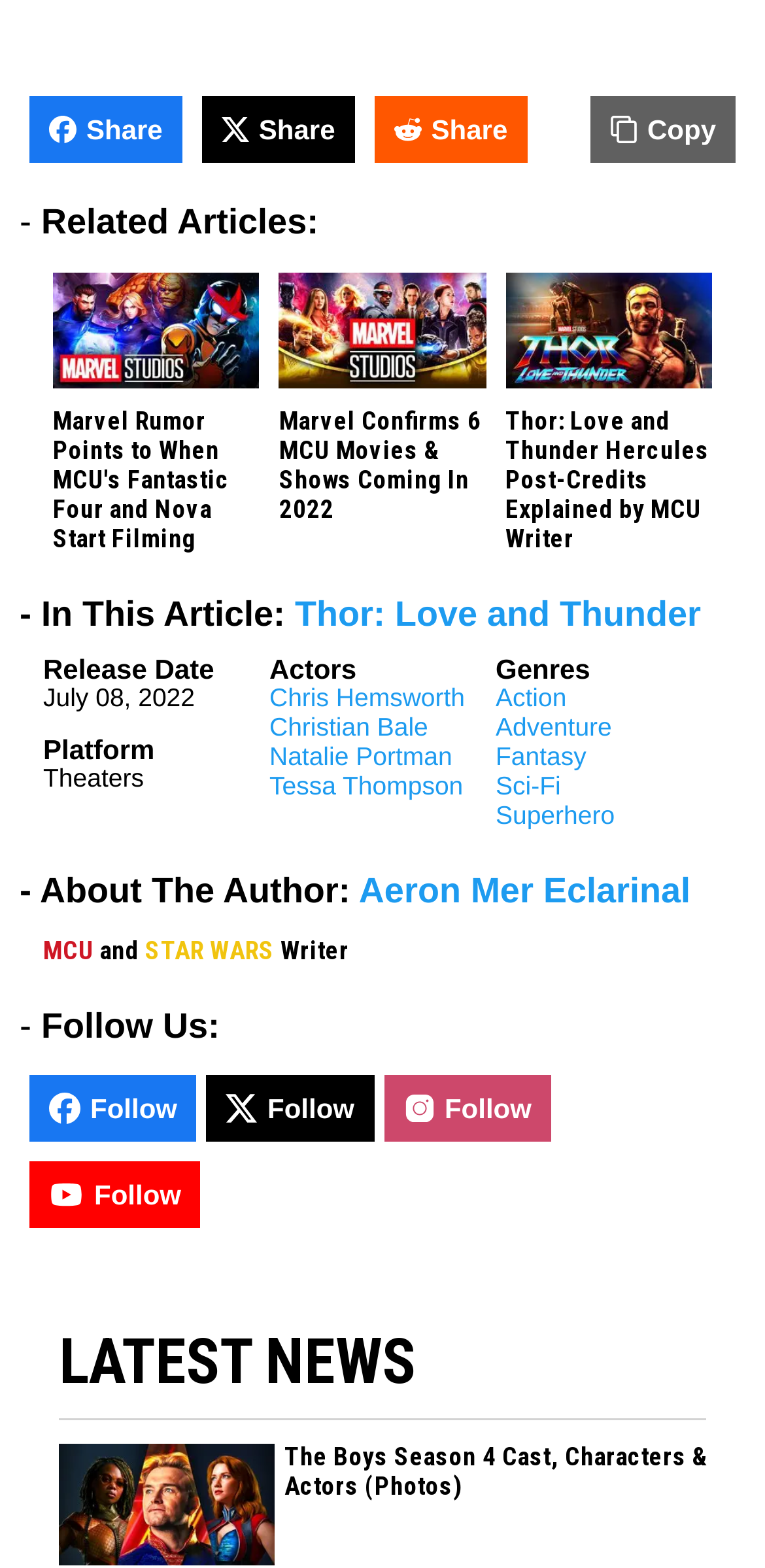Please provide a comprehensive response to the question based on the details in the image: What is the profession of the author 'Aeron Mer Eclarinal'?

I found the author 'Aeron Mer Eclarinal' on the webpage, and it is mentioned that the author is a writer, specifically an MCU and STAR WARS writer.